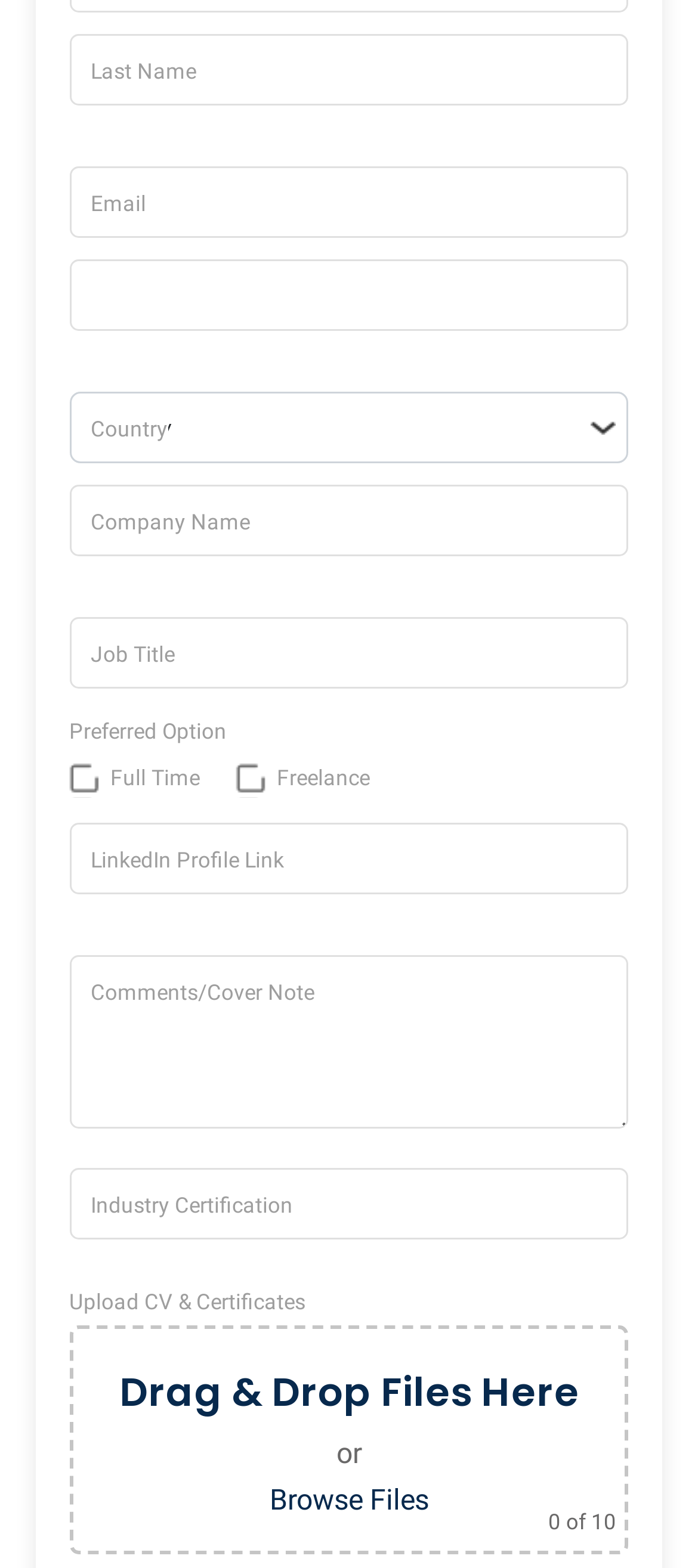Locate the bounding box coordinates of the element to click to perform the following action: 'Enter comments or cover note'. The coordinates should be given as four float values between 0 and 1, in the form of [left, top, right, bottom].

[0.099, 0.609, 0.901, 0.719]